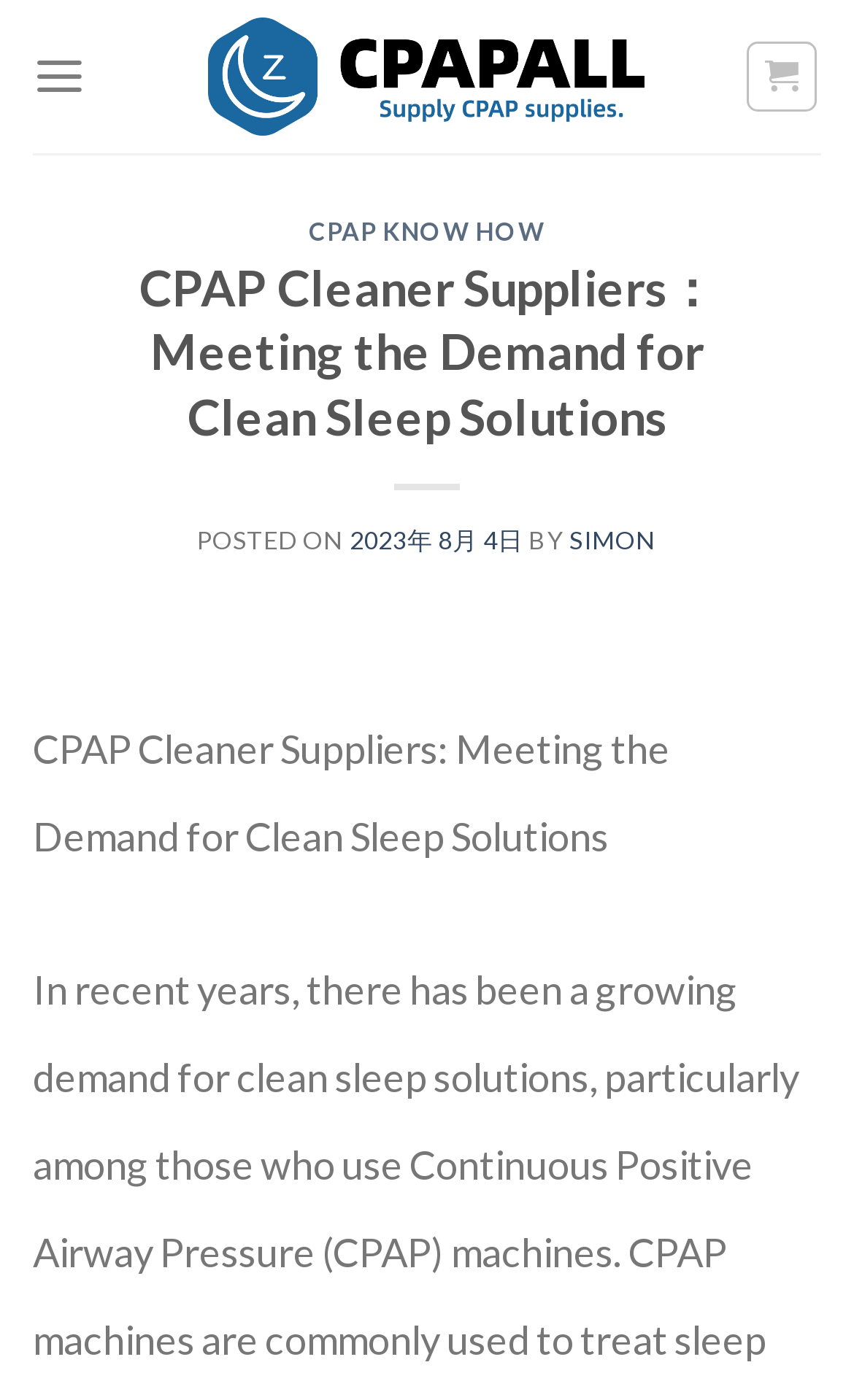Who wrote the article?
Please respond to the question with a detailed and well-explained answer.

The author of the article is SIMON, which can be found in the text 'BY SIMON'.